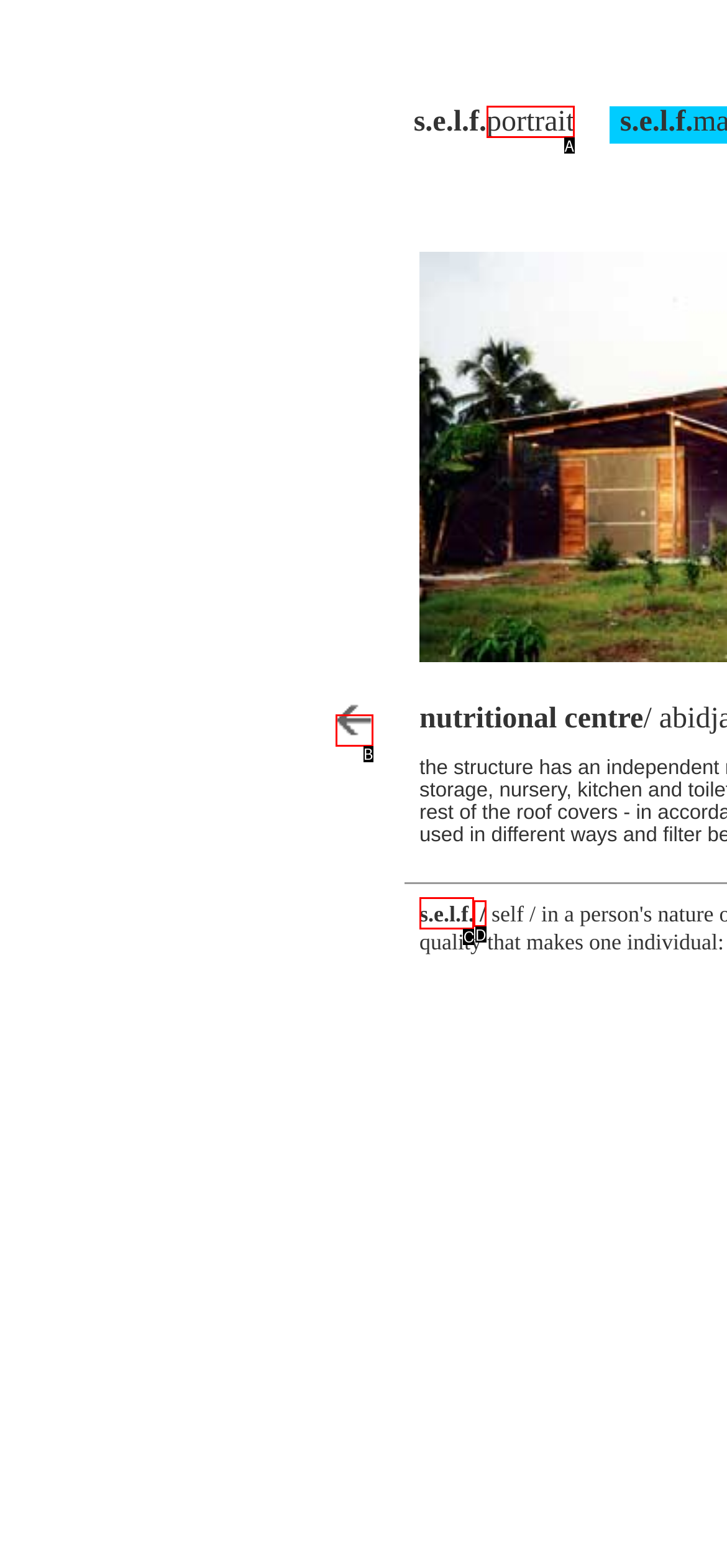Match the option to the description: alt="previous image"
State the letter of the correct option from the available choices.

B